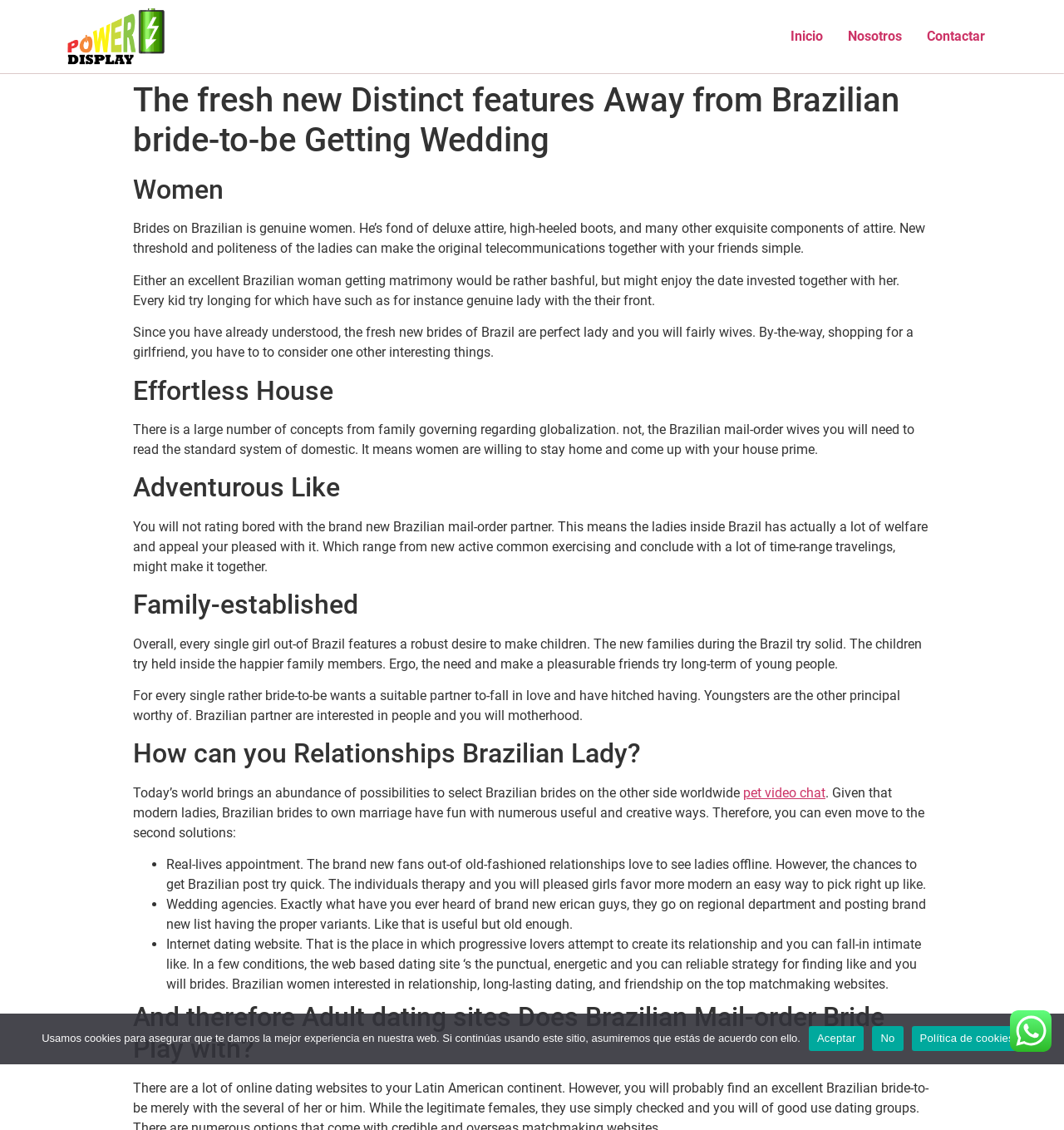Predict the bounding box coordinates for the UI element described as: "Política de cookies". The coordinates should be four float numbers between 0 and 1, presented as [left, top, right, bottom].

[0.857, 0.908, 0.961, 0.93]